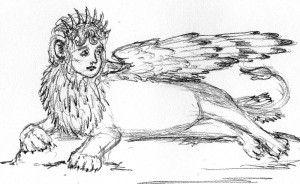What is on the head of the sphinx?
Give a detailed and exhaustive answer to the question.

According to the caption, the sphinx has a crown adorned with intricate details, which adds an air of authority and mystique to the creature, suggesting that the artist has intentionally included this feature to convey a sense of power and wisdom.